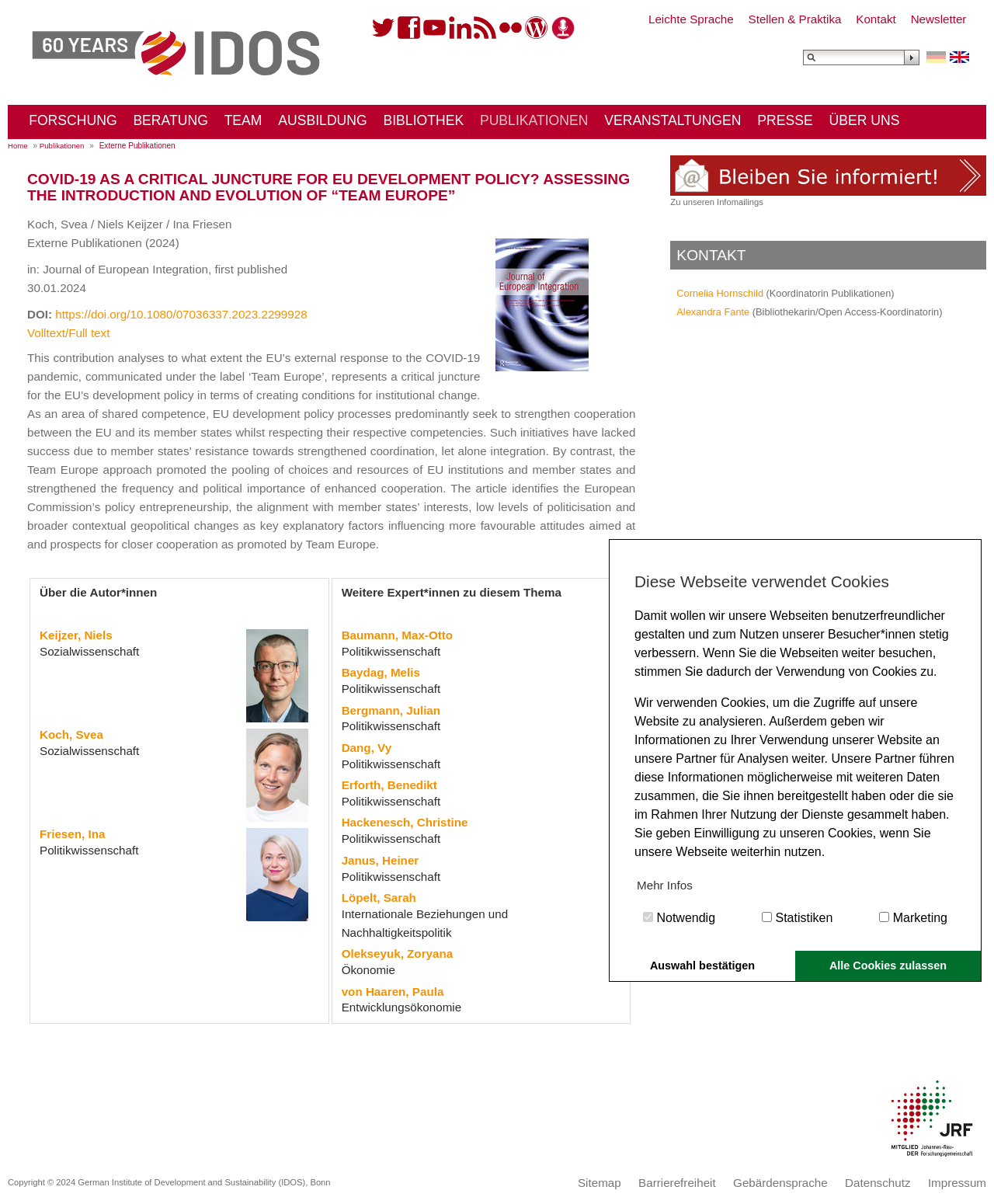Determine the bounding box for the UI element described here: "Mehr Infos".

[0.638, 0.726, 0.699, 0.745]